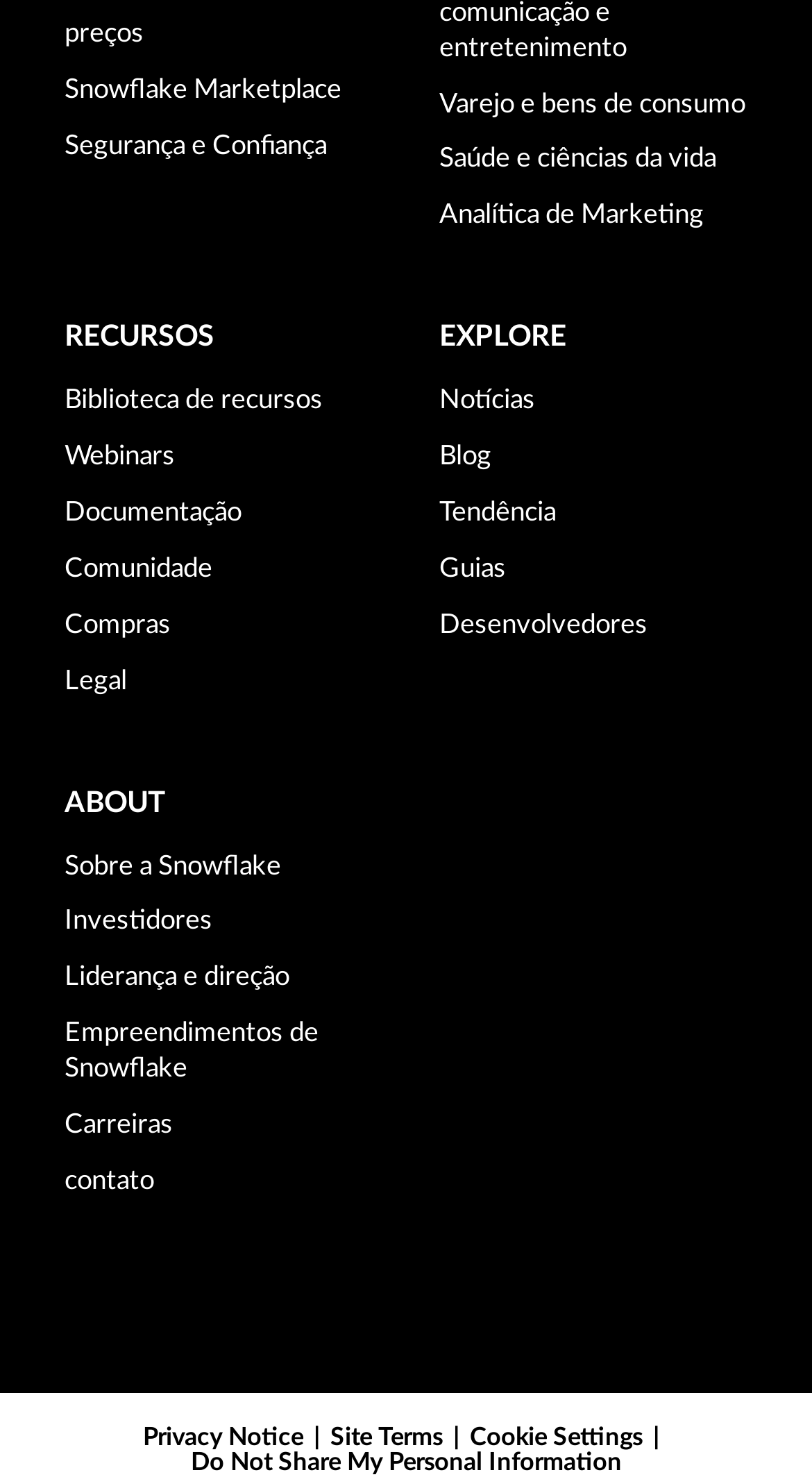Determine the bounding box coordinates of the element that should be clicked to execute the following command: "Access the Documentação".

[0.079, 0.337, 0.459, 0.361]